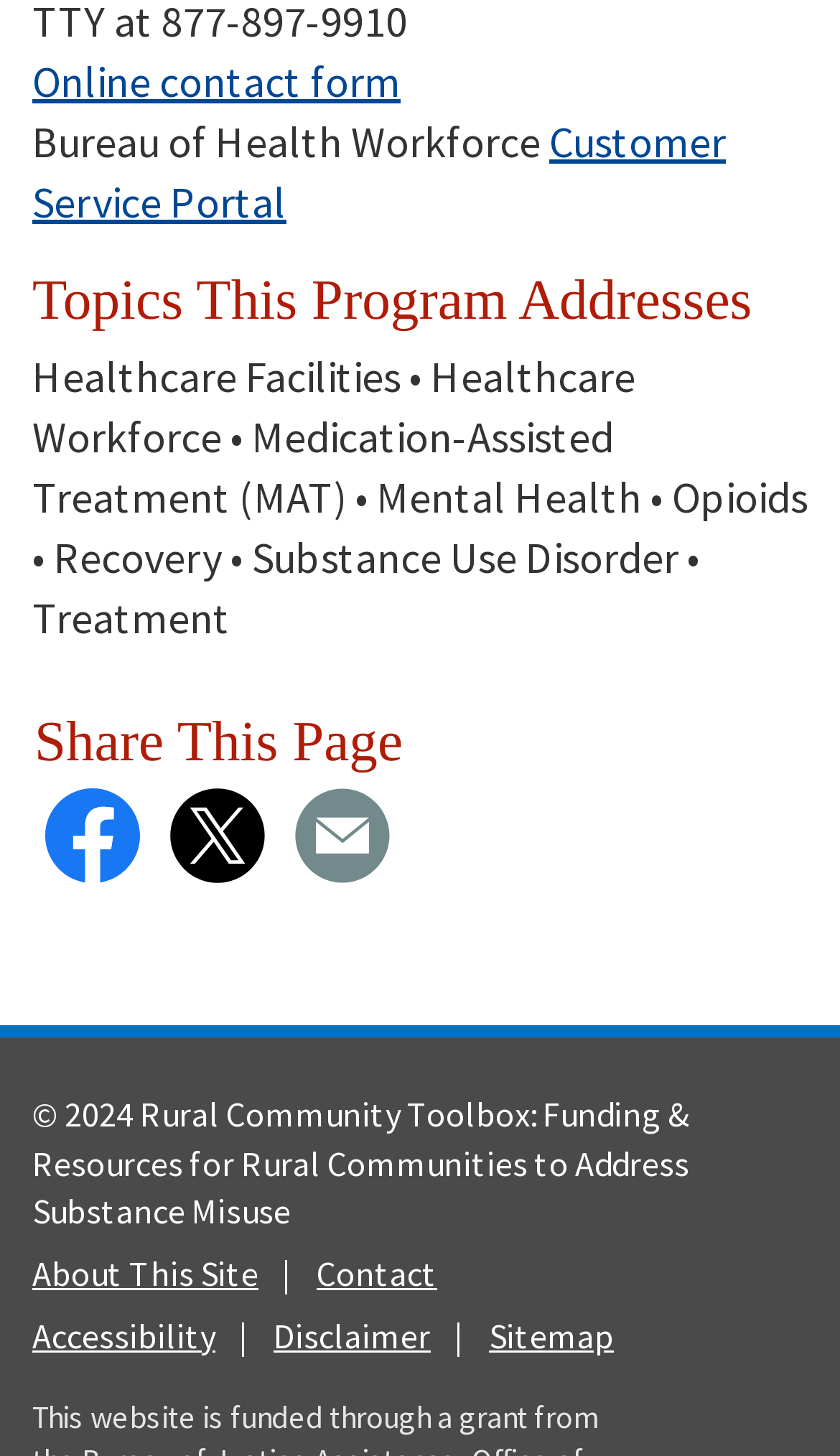Determine the bounding box of the UI element mentioned here: "aria-label="X (Twitter)"". The coordinates must be in the format [left, top, right, bottom] with values ranging from 0 to 1.

[0.203, 0.551, 0.315, 0.588]